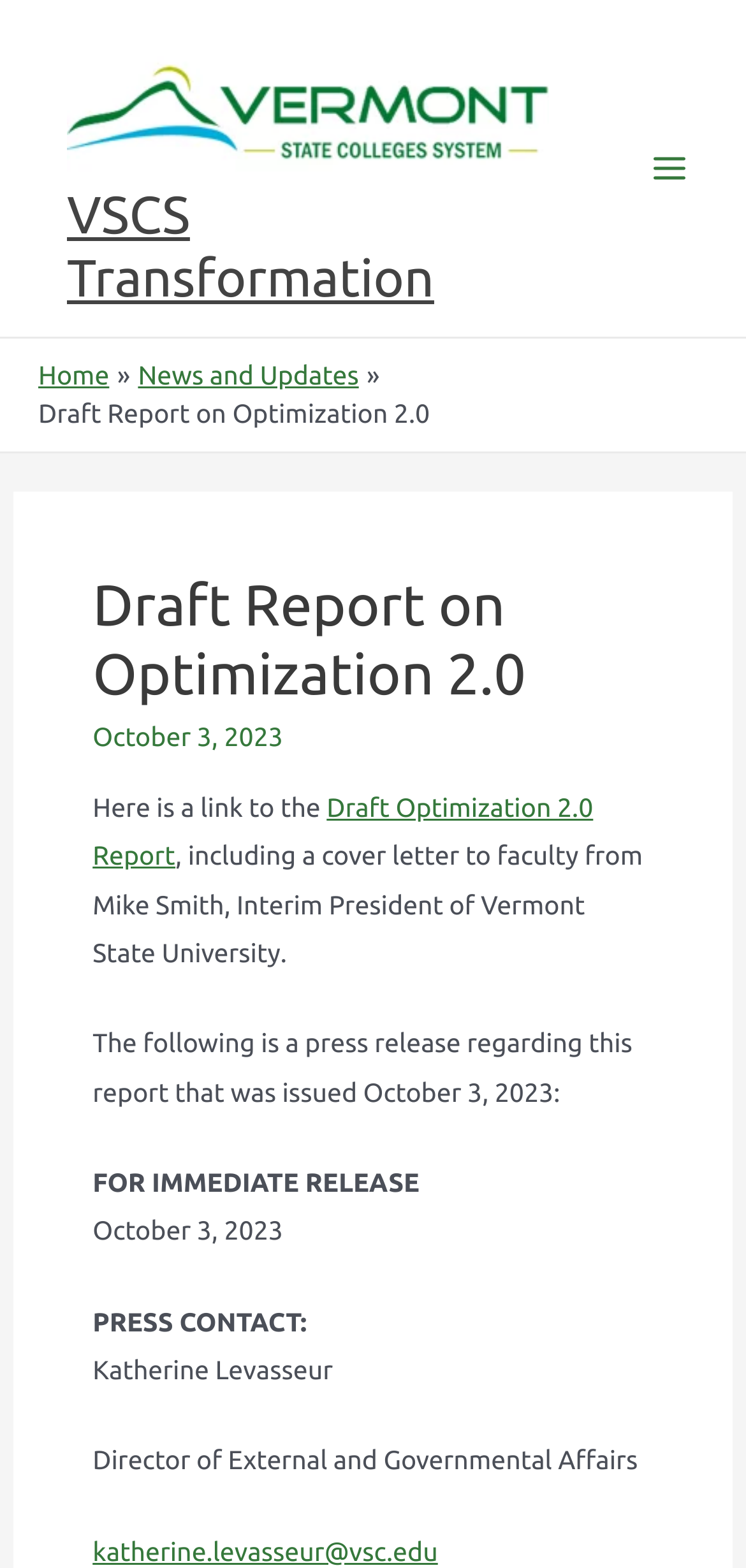What is the name of the university mentioned?
Analyze the image and deliver a detailed answer to the question.

The name of the university is mentioned in the text as 'Vermont State University' in the context of the Interim President Mike Smith.